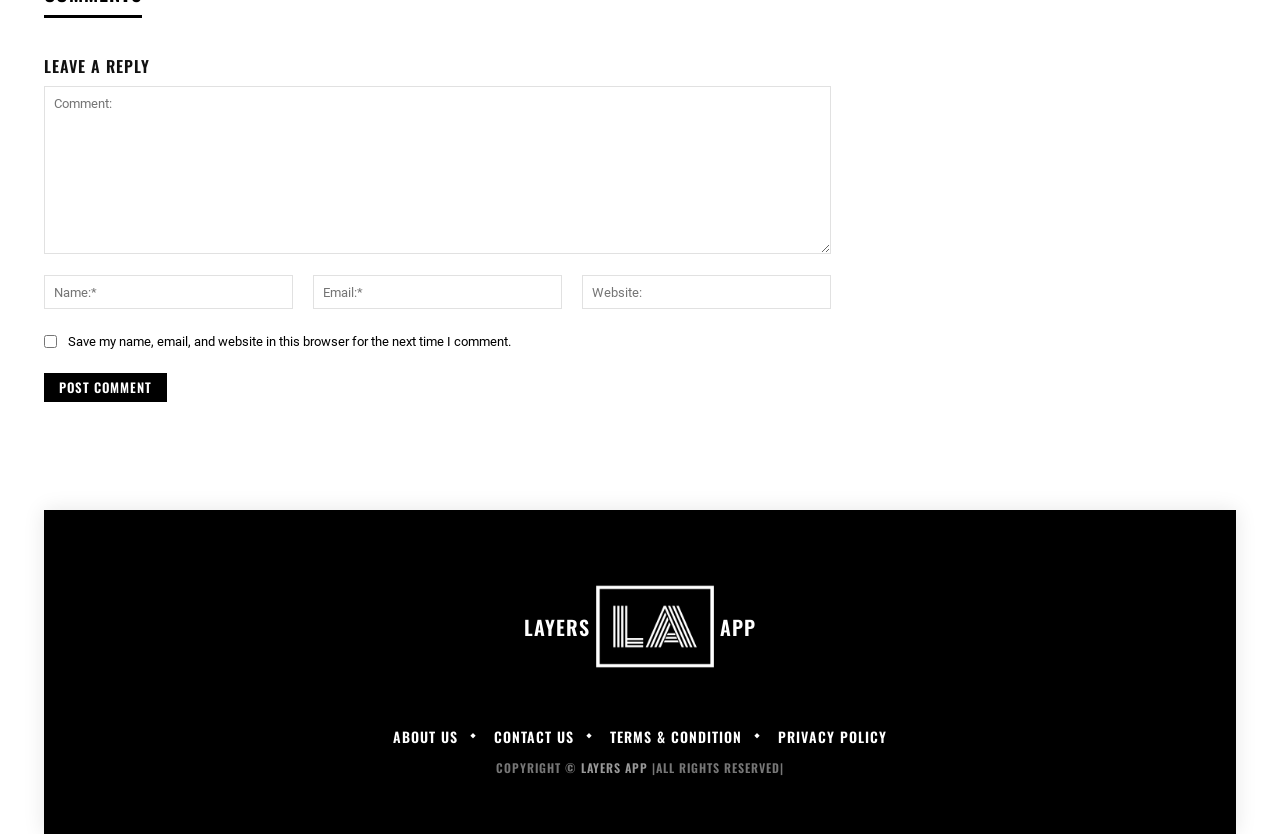Use a single word or phrase to answer the question: How many links are there in the footer?

5